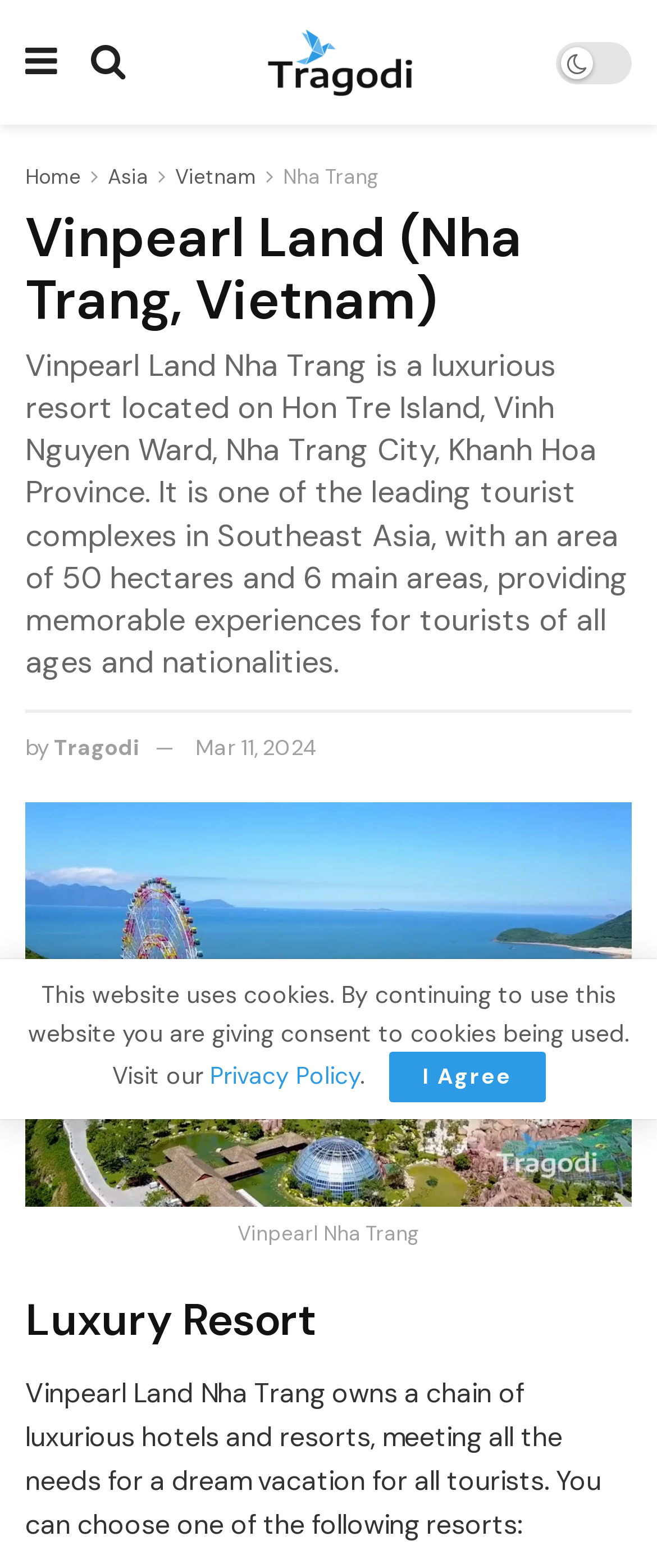What is the location of Vinpearl Land?
Provide an in-depth and detailed answer to the question.

I determined the location of Vinpearl Land by reading the heading 'Vinpearl Land (Nha Trang, Vietnam)' and the description 'Vinpearl Land Nha Trang is a luxurious resort located on Hon Tre Island, Vinh Nguyen Ward, Nha Trang City, Khanh Hoa Province.' which provides the location information.